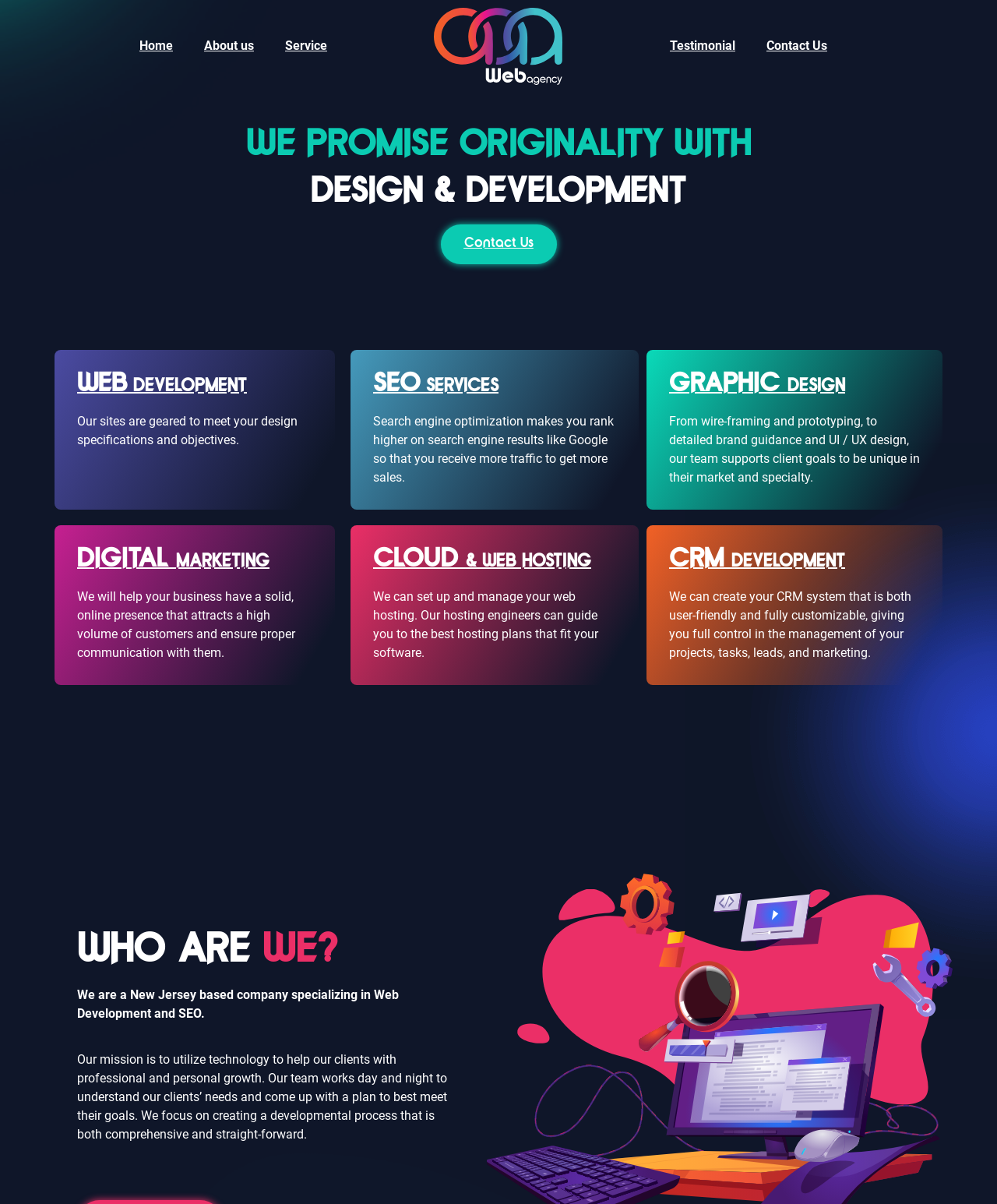Determine the bounding box coordinates for the area you should click to complete the following instruction: "Click on the Service link".

[0.27, 0.023, 0.344, 0.053]